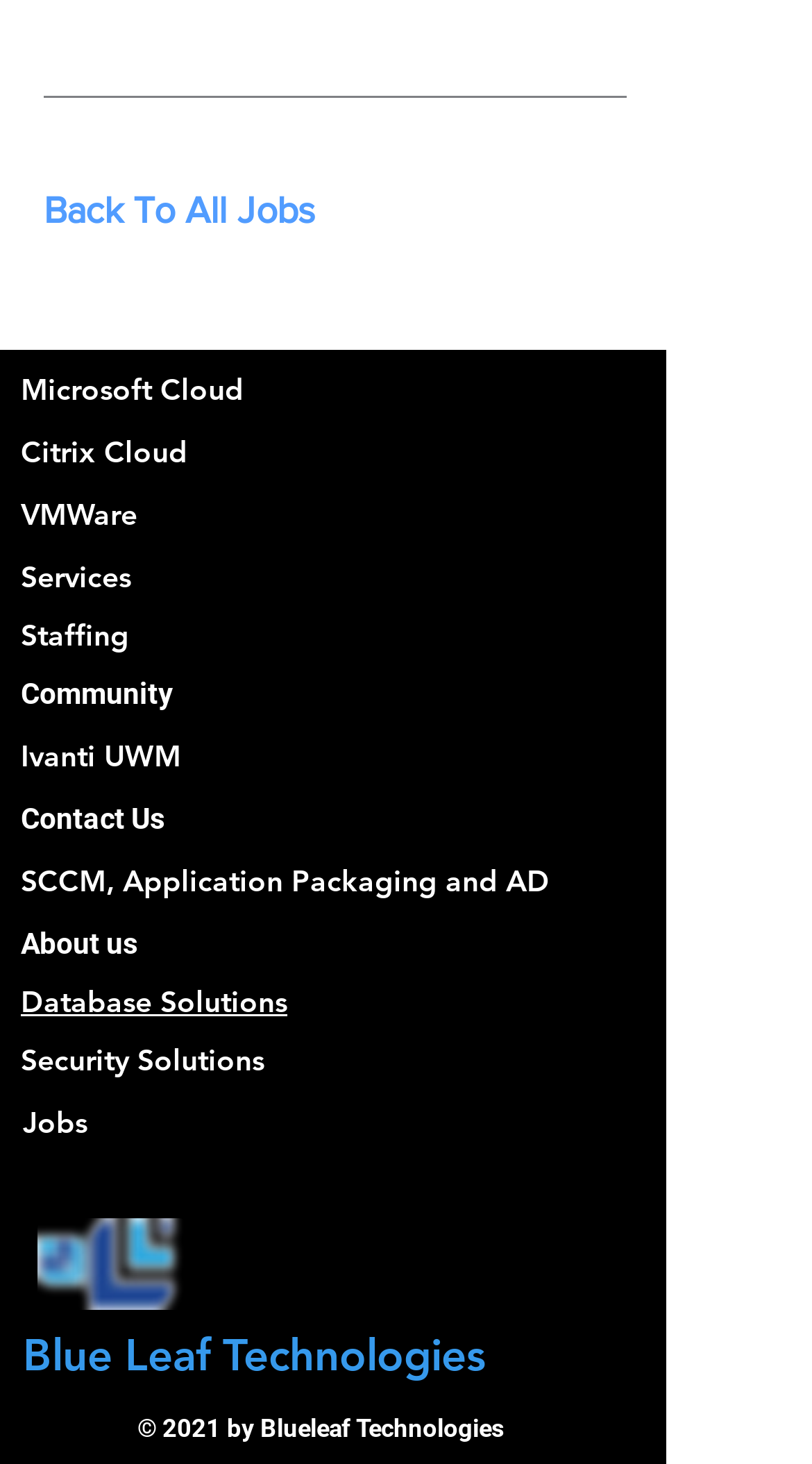What is the last item in the list of services?
Refer to the image and provide a one-word or short phrase answer.

Security Solutions